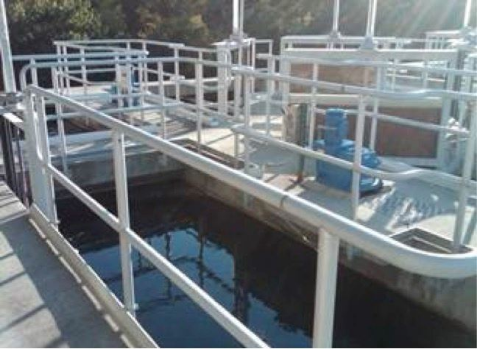Look at the image and answer the question in detail:
What happens to heavy particles in the basin?

The dark water in the basin is a crucial stage where heavy particles settle to the bottom, ensuring cleaner water flows to the next phase of treatment, which is a key aspect of the sedimentation process in improving water quality.